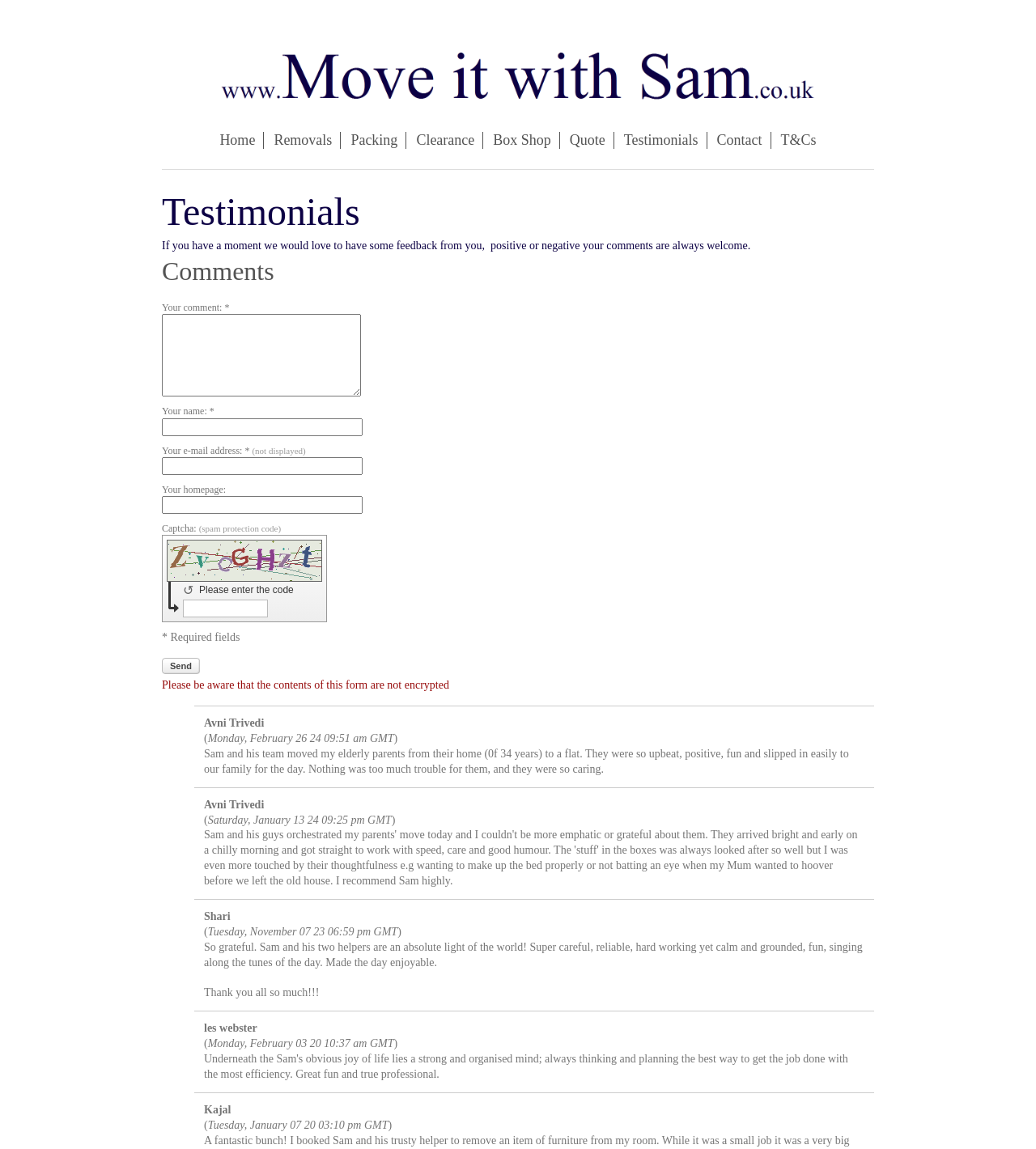Find the bounding box coordinates of the area that needs to be clicked in order to achieve the following instruction: "Enter your comment in the textbox". The coordinates should be specified as four float numbers between 0 and 1, i.e., [left, top, right, bottom].

[0.156, 0.274, 0.348, 0.345]